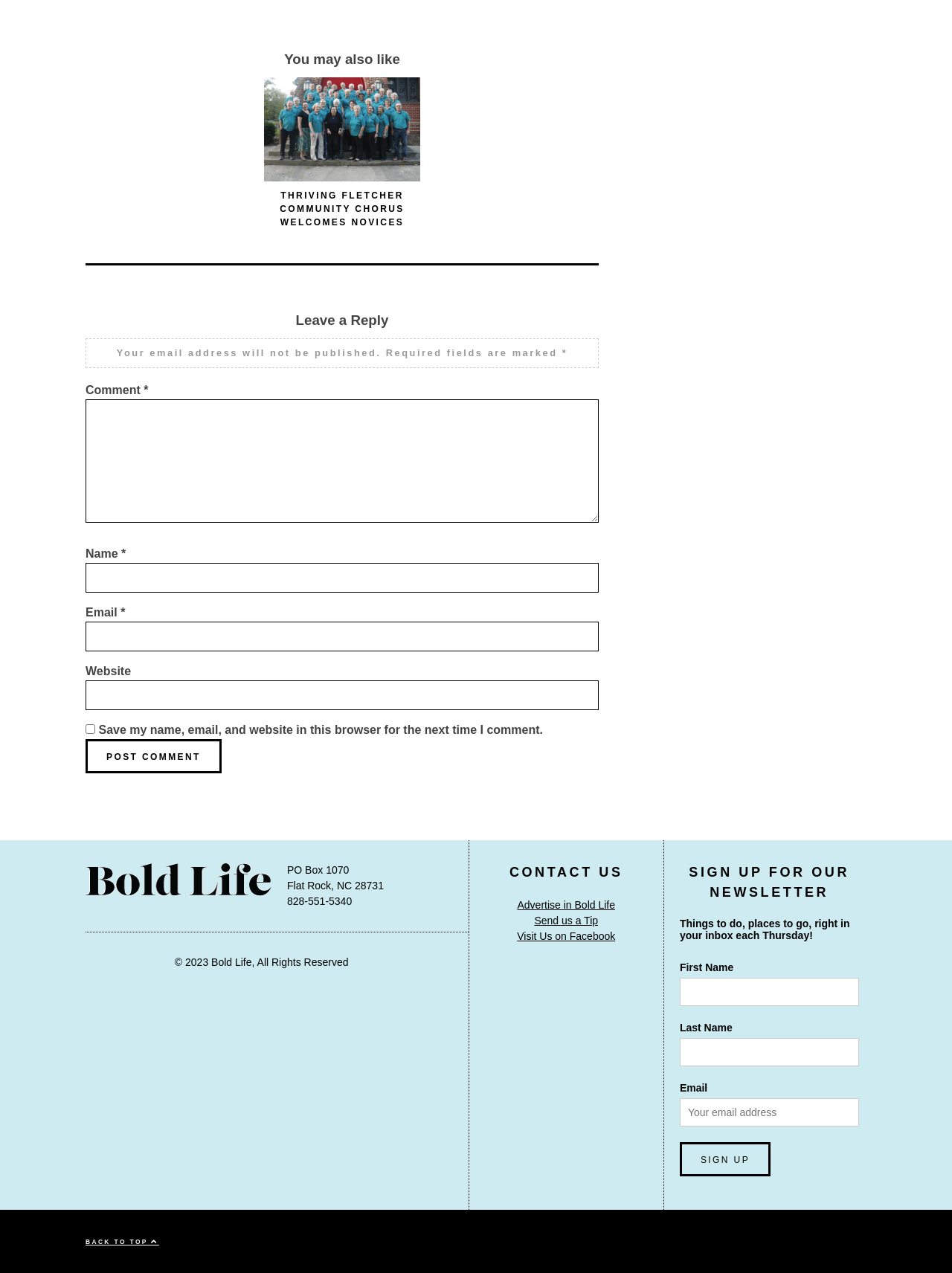Find the bounding box coordinates for the area you need to click to carry out the instruction: "Contact us". The coordinates should be four float numbers between 0 and 1, indicated as [left, top, right, bottom].

[0.509, 0.678, 0.681, 0.694]